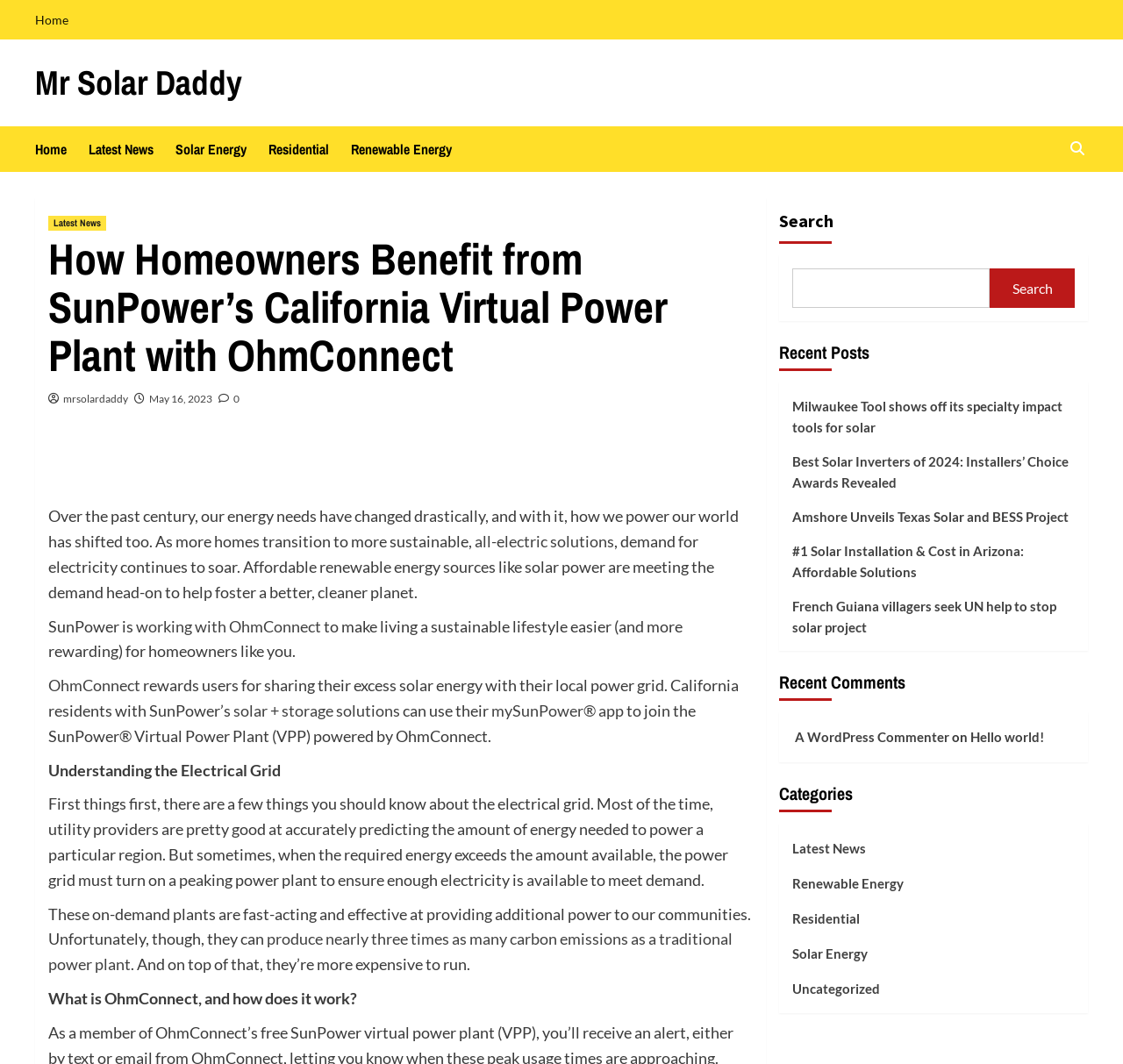Please locate the bounding box coordinates for the element that should be clicked to achieve the following instruction: "Search for something". Ensure the coordinates are given as four float numbers between 0 and 1, i.e., [left, top, right, bottom].

[0.705, 0.252, 0.881, 0.289]